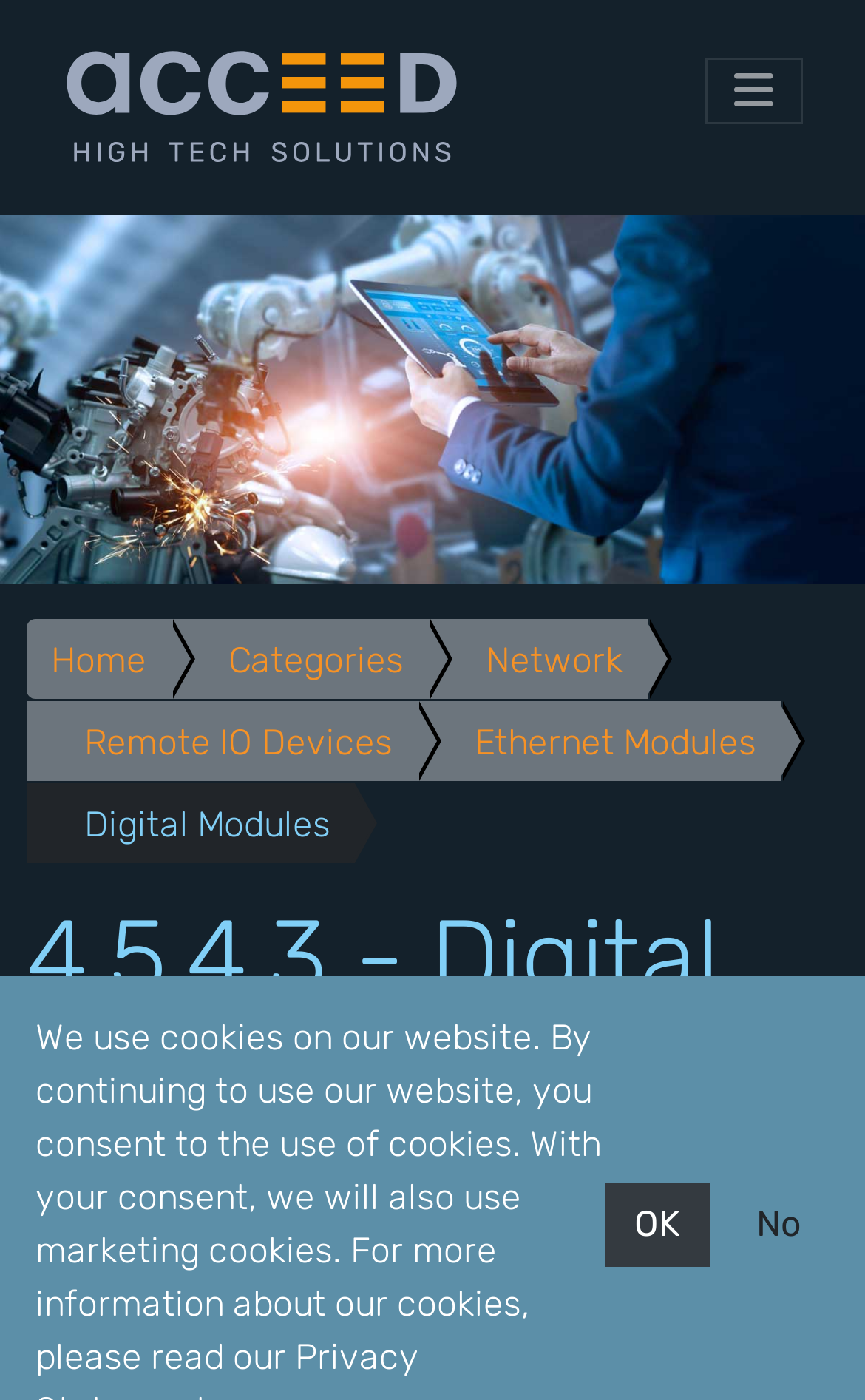Find the bounding box coordinates of the element I should click to carry out the following instruction: "Click 'OK' button".

[0.7, 0.845, 0.821, 0.905]